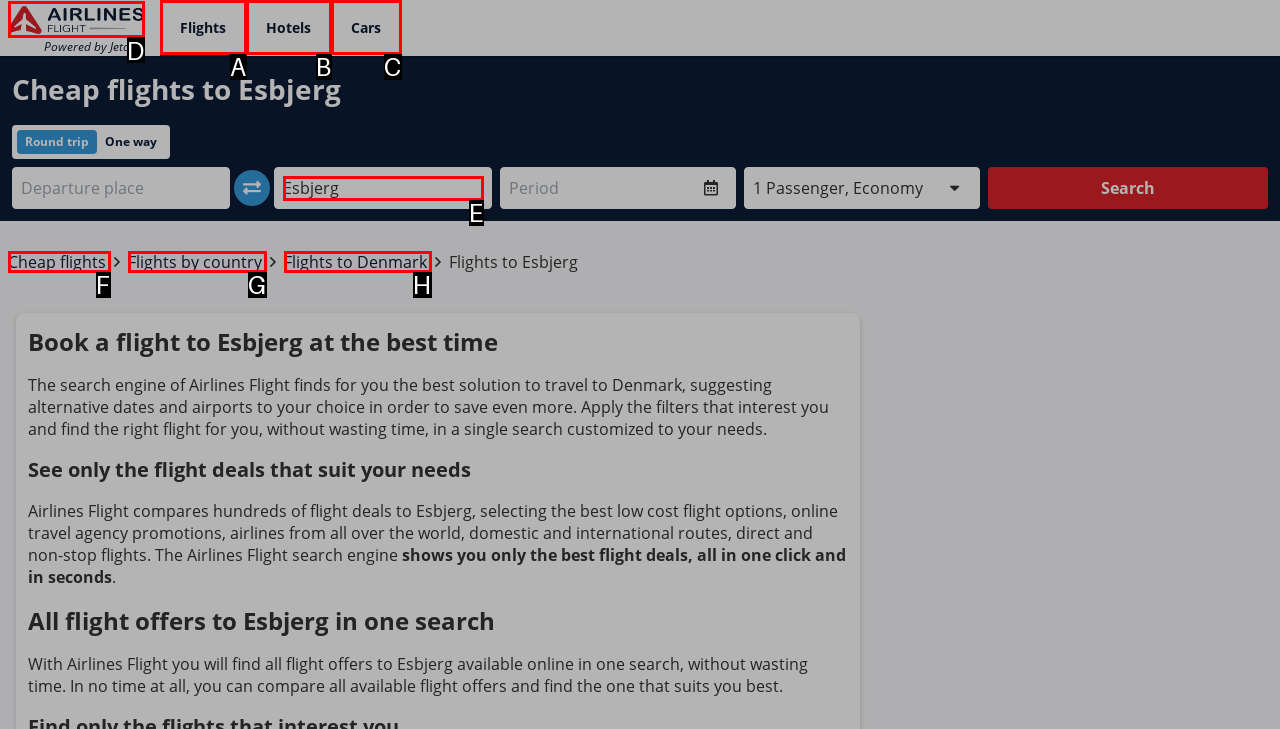Select the HTML element that corresponds to the description: Hotels. Answer with the letter of the matching option directly from the choices given.

B